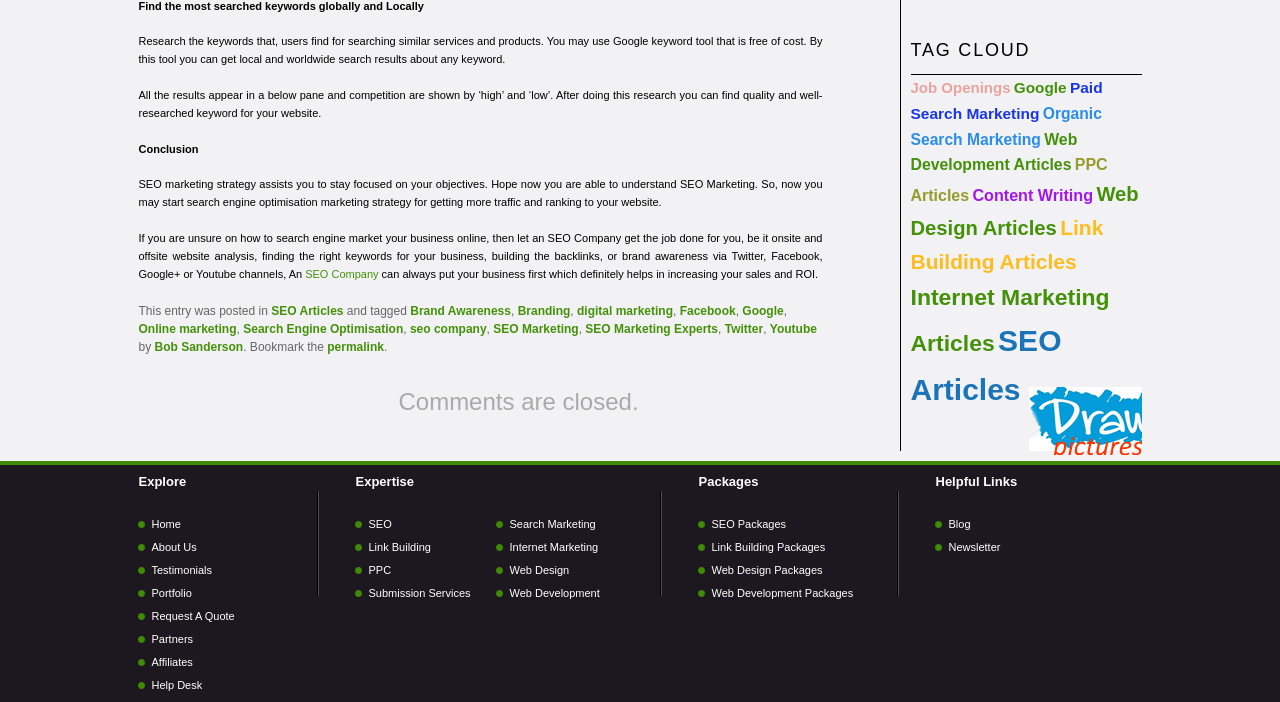What is the benefit of hiring an SEO company?
Can you give a detailed and elaborate answer to the question?

According to the webpage, hiring an SEO company can help in increasing sales and ROI, which implies that it can lead to higher revenue and return on investment.